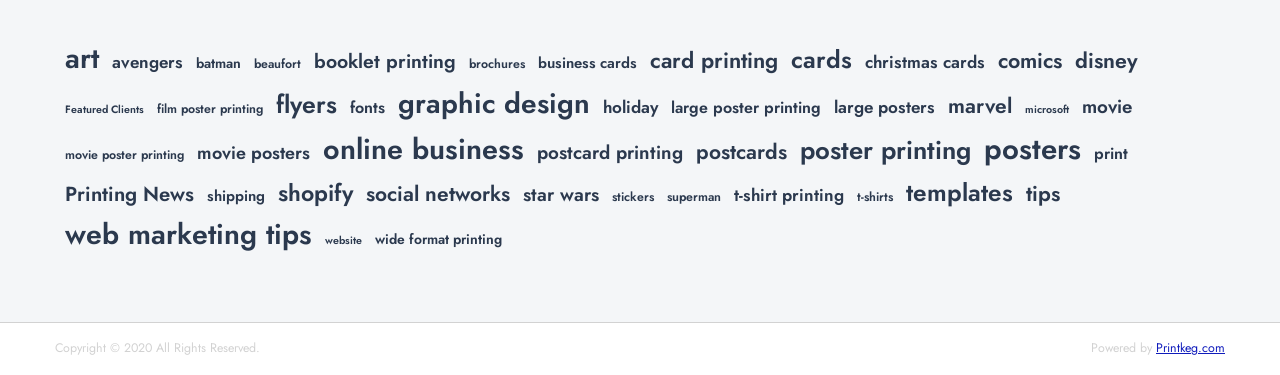Select the bounding box coordinates of the element I need to click to carry out the following instruction: "go to Printing News".

[0.051, 0.478, 0.152, 0.558]